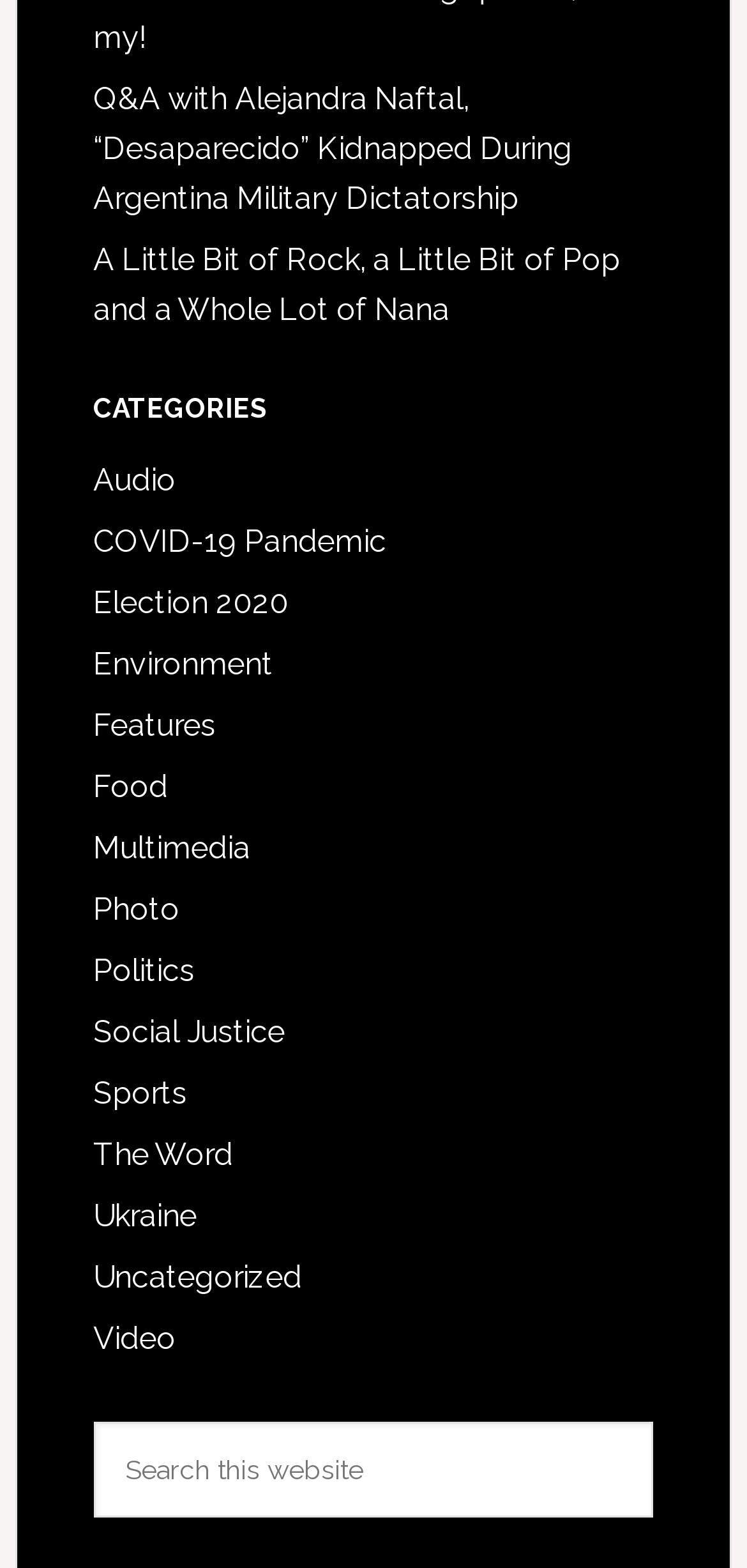Determine the bounding box coordinates of the clickable element to complete this instruction: "Explore the Environment section". Provide the coordinates in the format of four float numbers between 0 and 1, [left, top, right, bottom].

[0.125, 0.412, 0.366, 0.435]